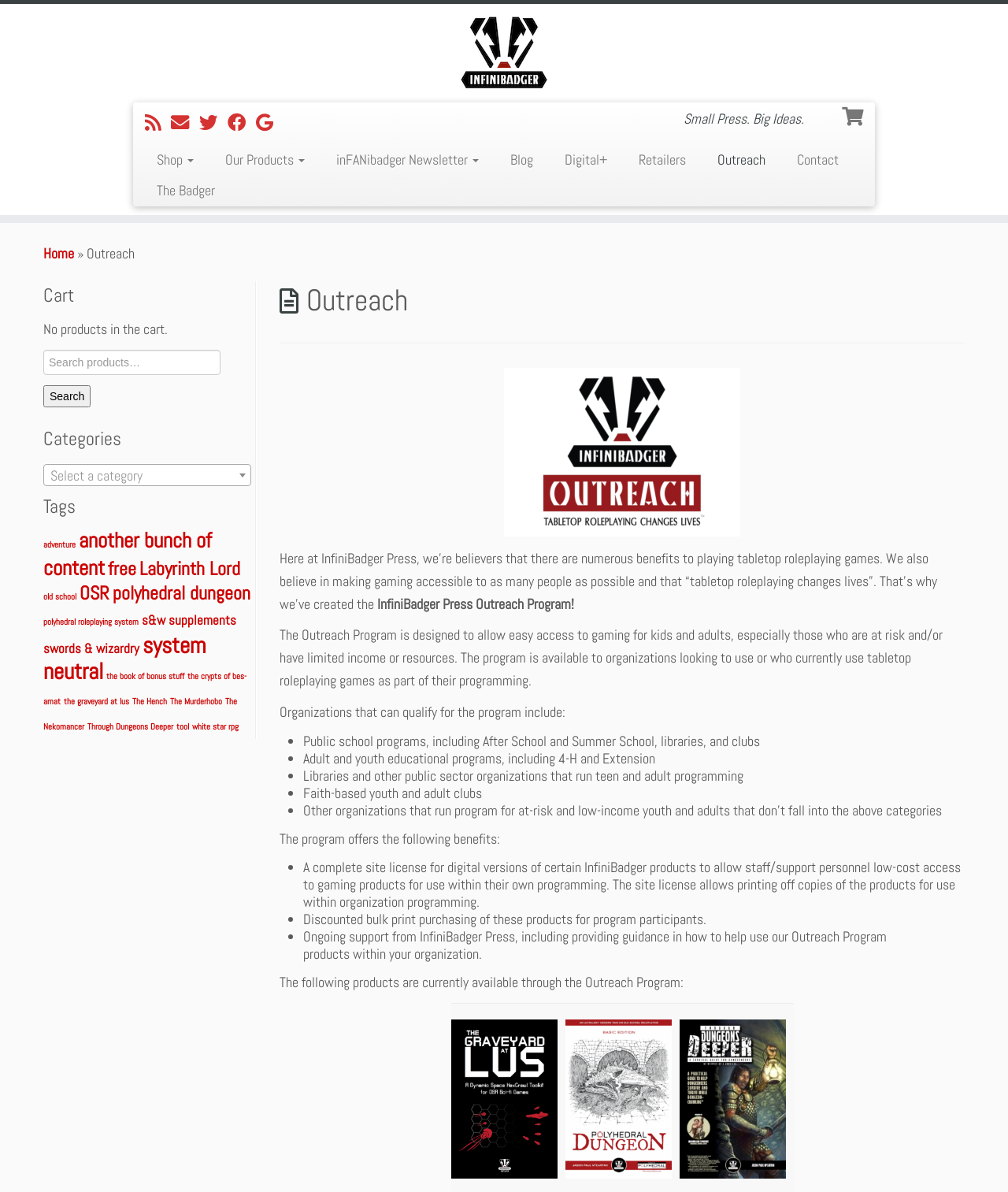Give a one-word or short phrase answer to the question: 
What is the purpose of the Outreach Program?

To make gaming accessible